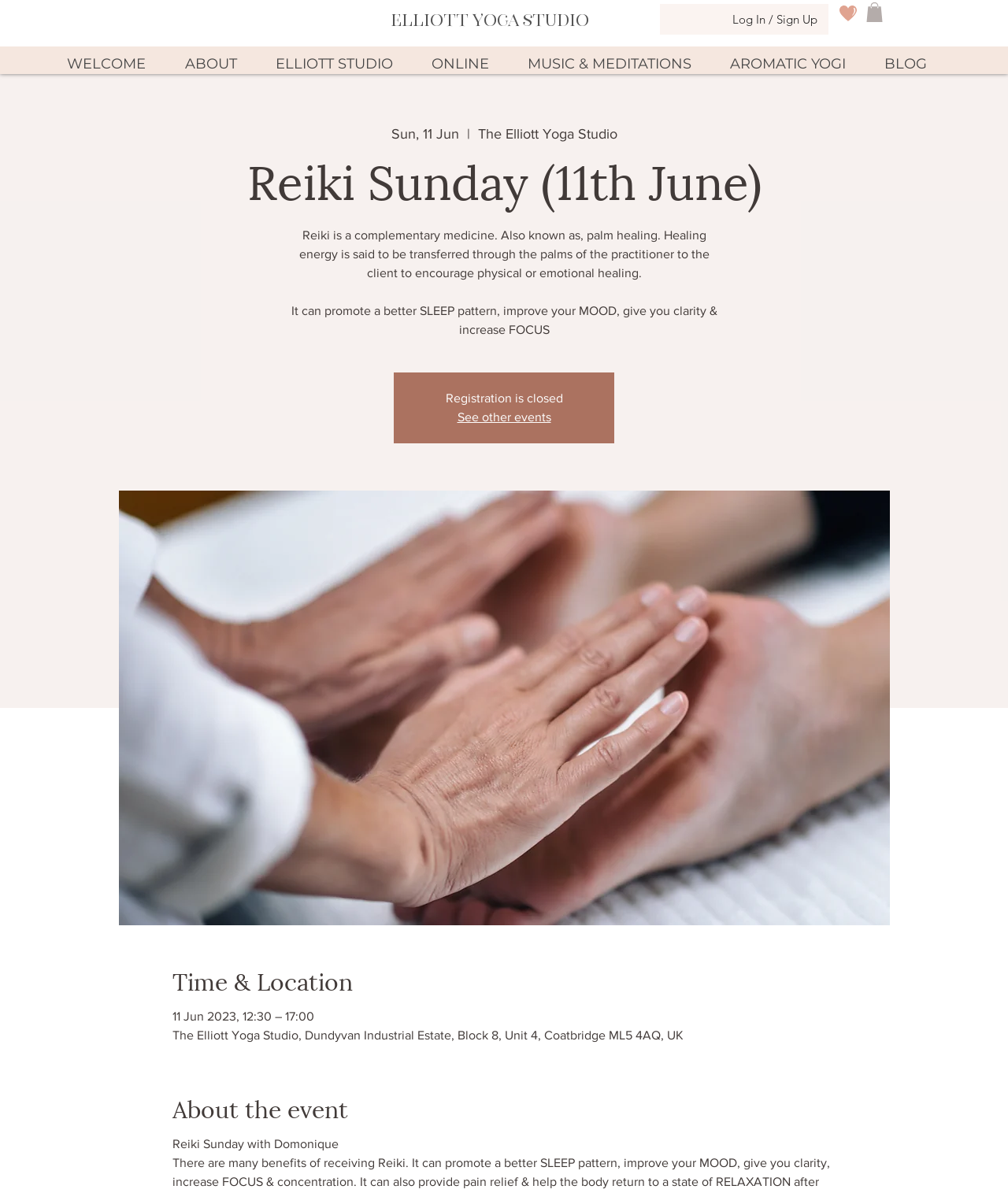Could you specify the bounding box coordinates for the clickable section to complete the following instruction: "Sign in to the forum"?

None